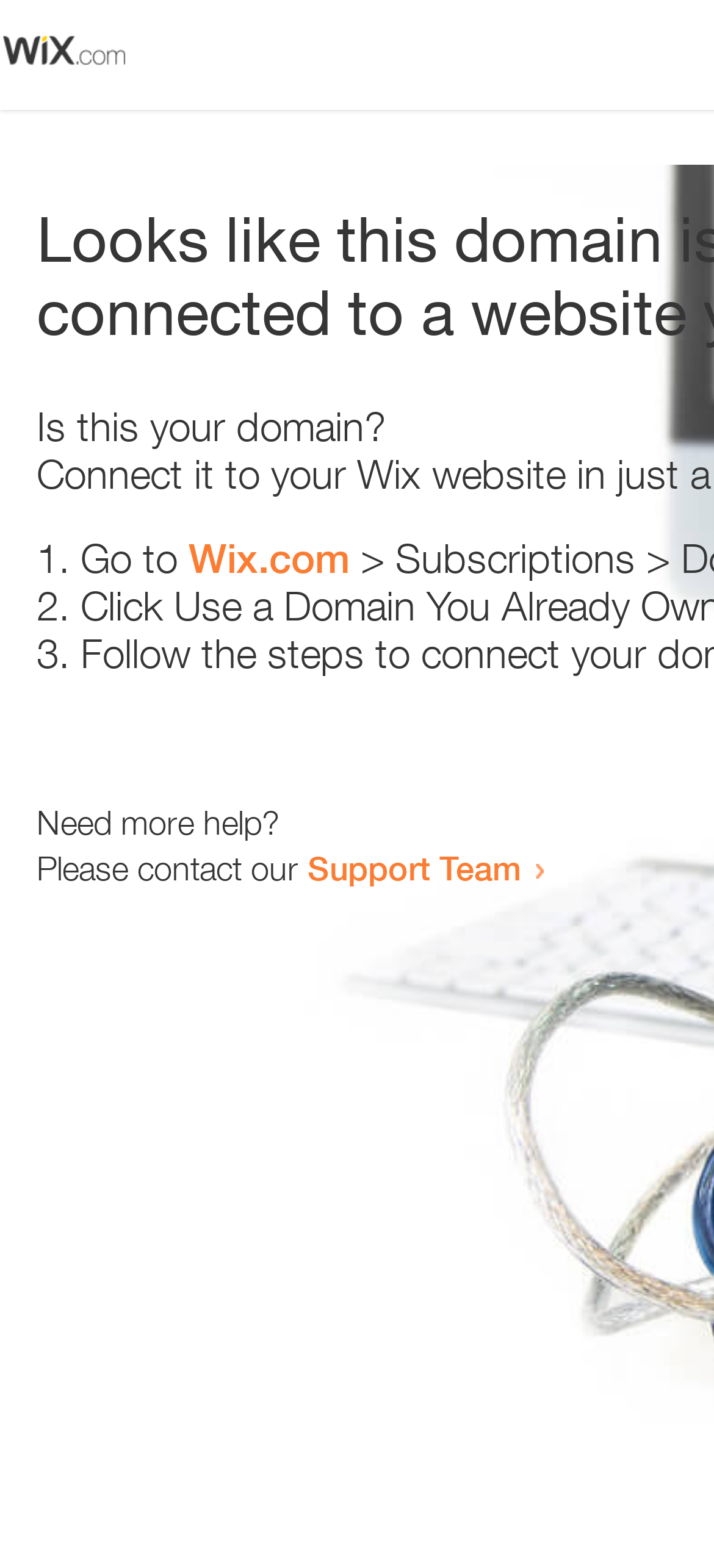Give a one-word or short phrase answer to the question: 
How many steps are listed?

3